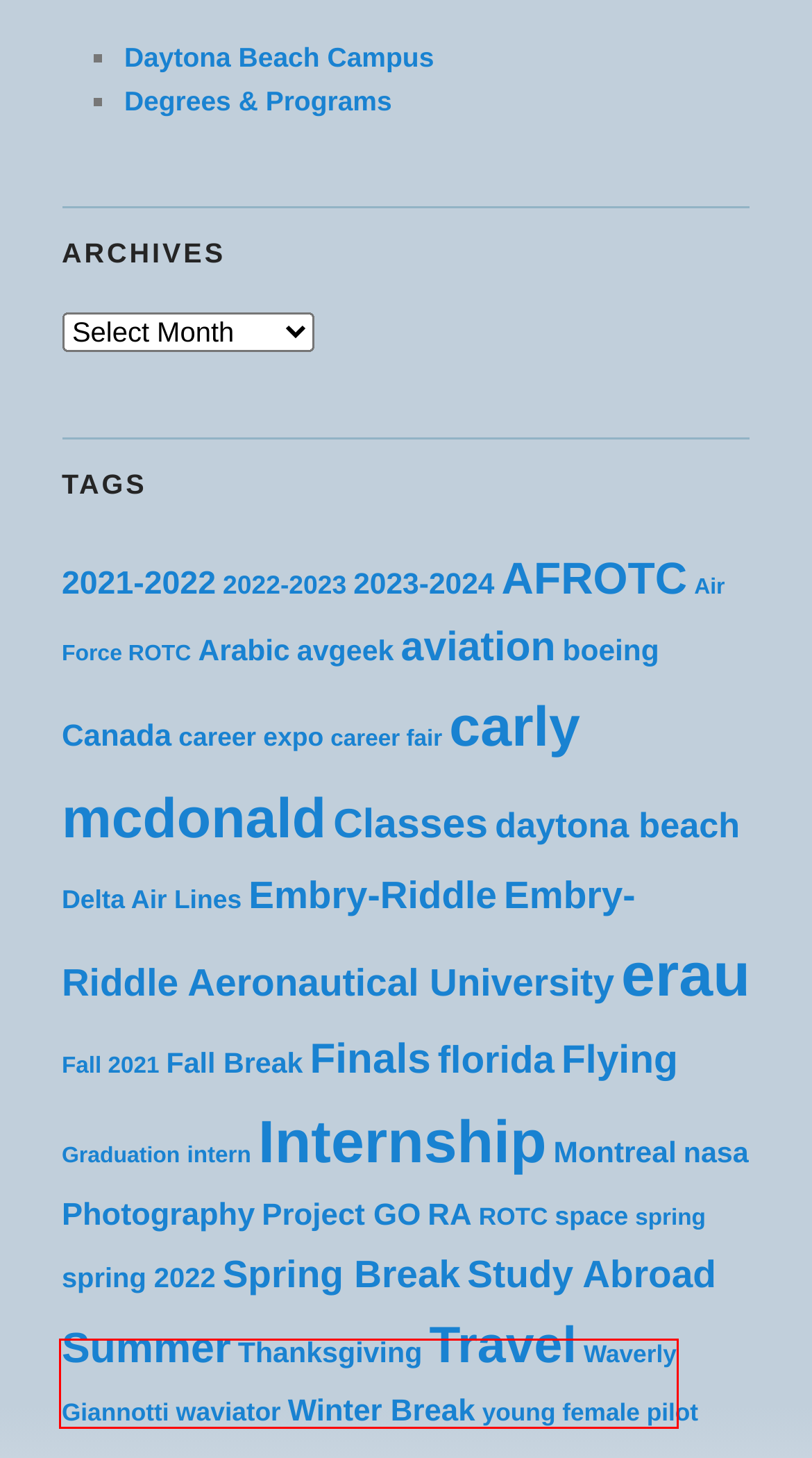Given a screenshot of a webpage featuring a red bounding box, identify the best matching webpage description for the new page after the element within the red box is clicked. Here are the options:
A. space | My Life @ Riddle
B. Internship | My Life @ Riddle
C. Project GO | My Life @ Riddle
D. Summer | My Life @ Riddle
E. RA | My Life @ Riddle
F. Finals | My Life @ Riddle
G. Waverly Giannotti | My Life @ Riddle
H. Graduation | My Life @ Riddle

G